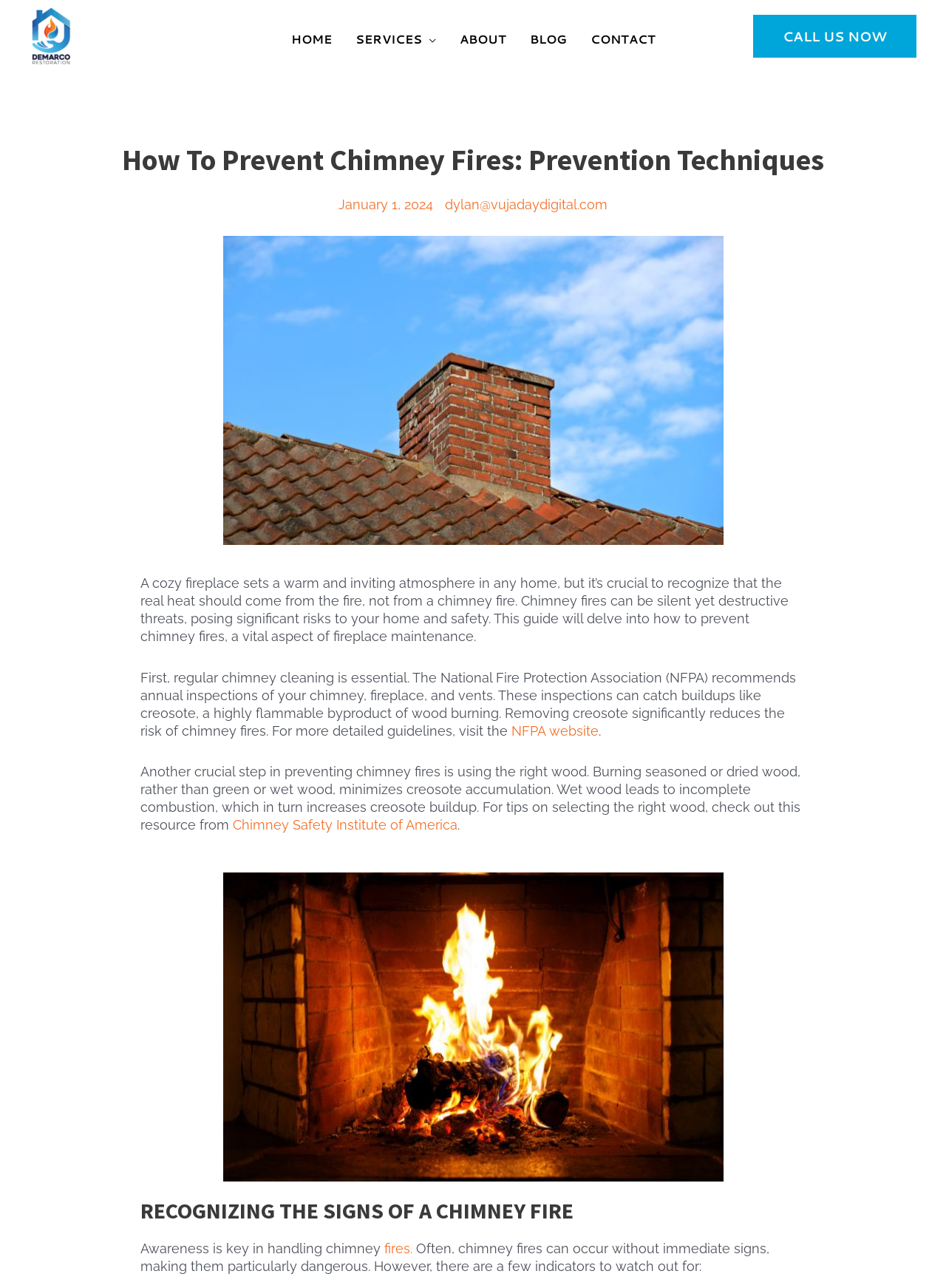Determine the bounding box coordinates for the area you should click to complete the following instruction: "Leave a comment on the post".

None